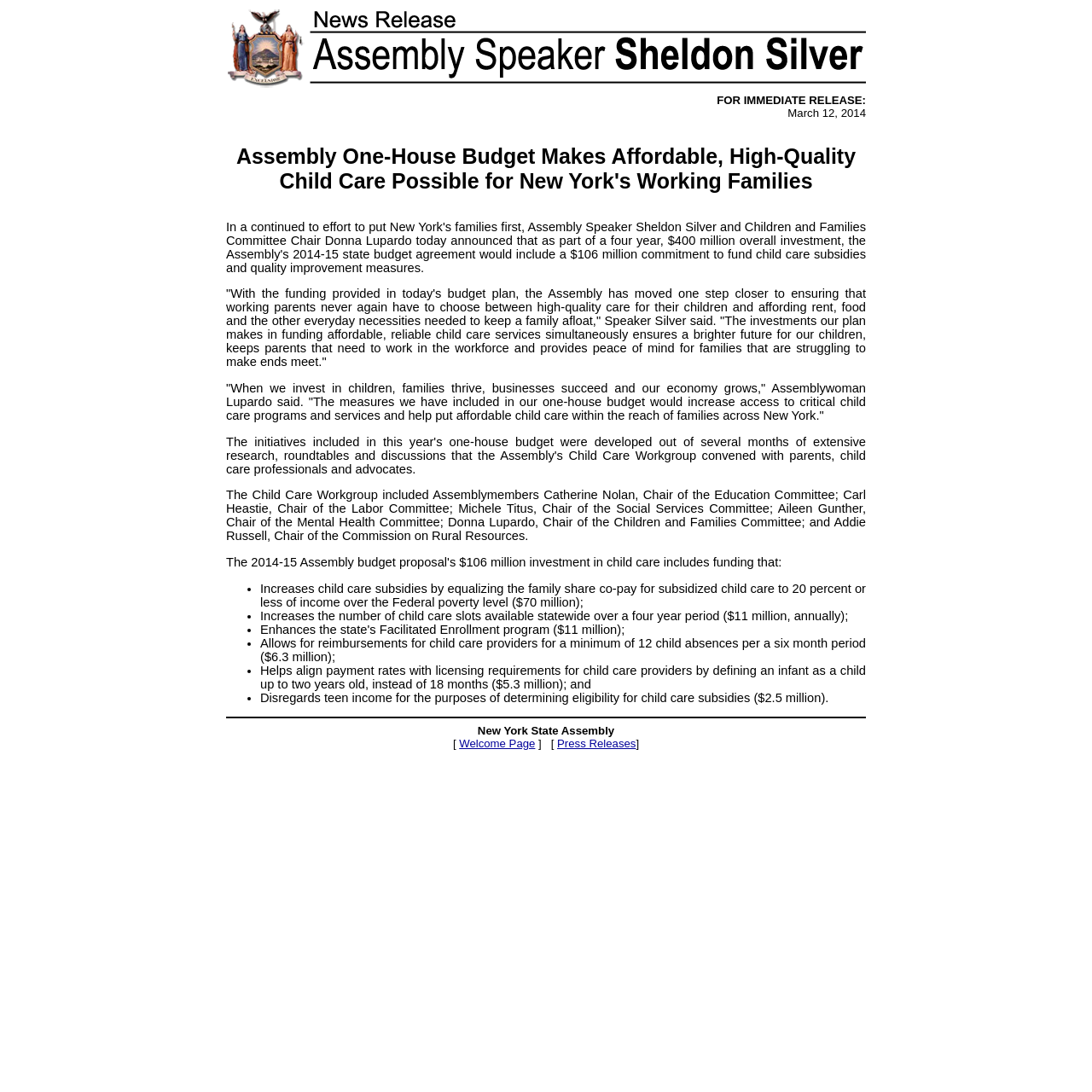Using the information shown in the image, answer the question with as much detail as possible: What is the date of the press release?

I found the date of the press release by looking at the StaticText element with the content 'March 12, 2014' which is located at [0.721, 0.098, 0.793, 0.109].